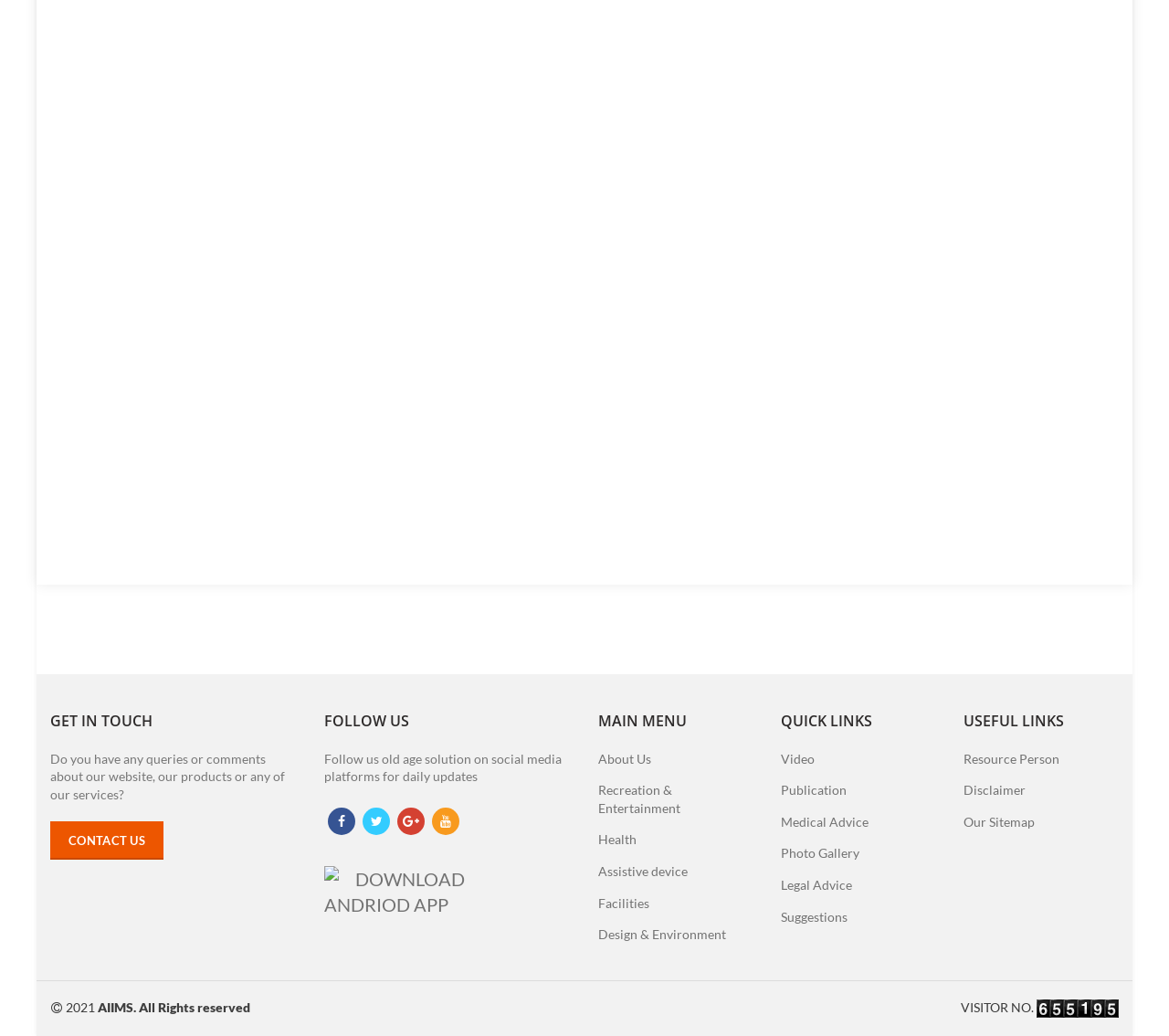Locate the coordinates of the bounding box for the clickable region that fulfills this instruction: "Click on Medical Advice".

[0.668, 0.785, 0.743, 0.8]